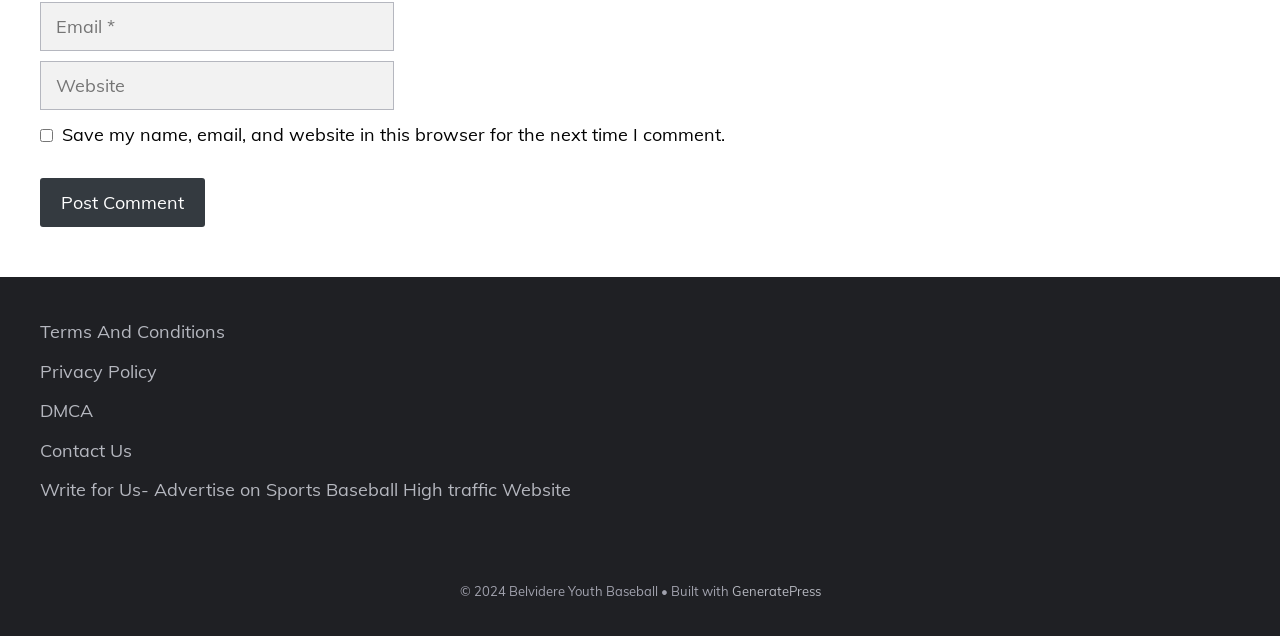Pinpoint the bounding box coordinates of the element that must be clicked to accomplish the following instruction: "Check the save comment checkbox". The coordinates should be in the format of four float numbers between 0 and 1, i.e., [left, top, right, bottom].

[0.031, 0.203, 0.041, 0.223]